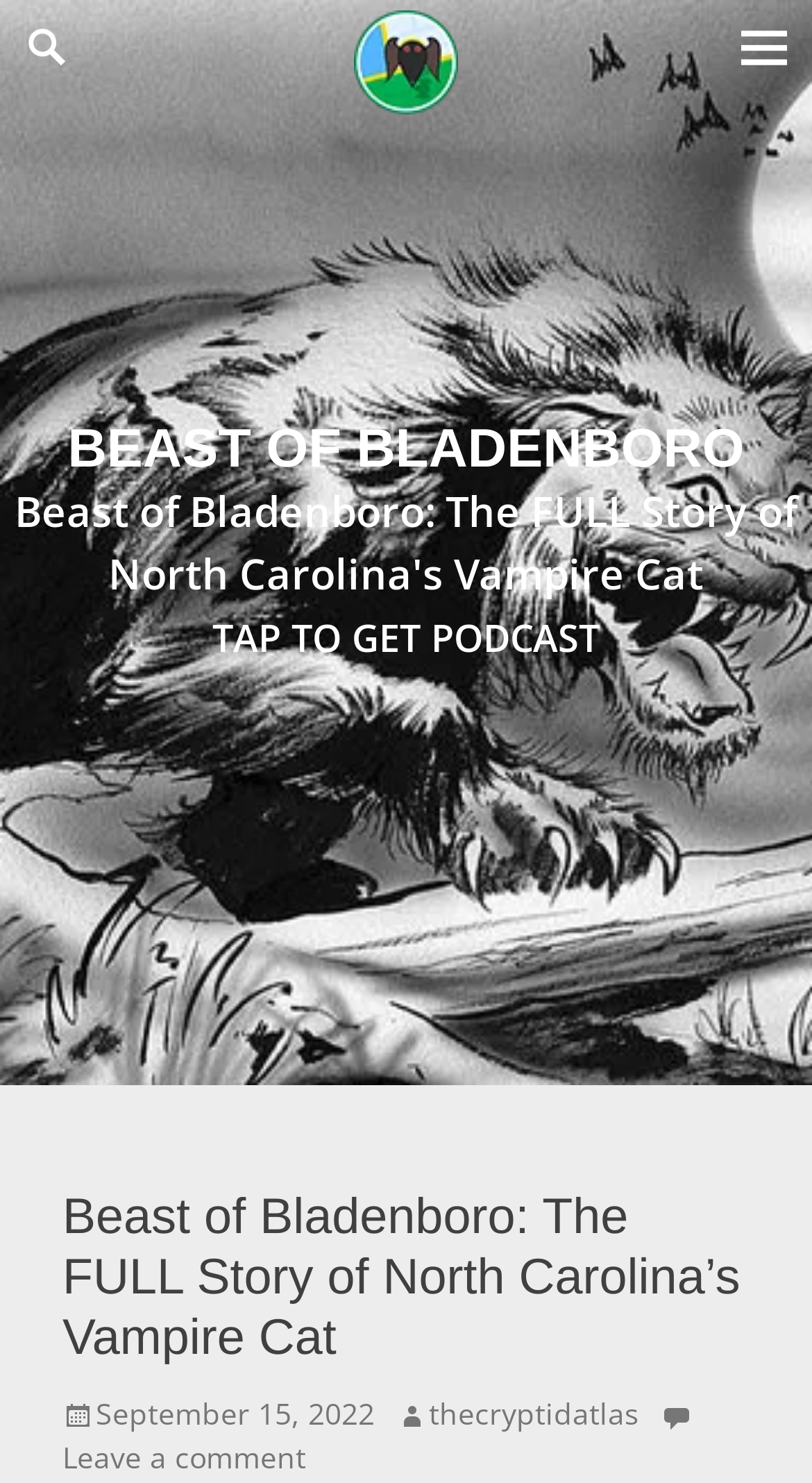Provide a short, one-word or phrase answer to the question below:
When was the article posted?

September 15, 2022